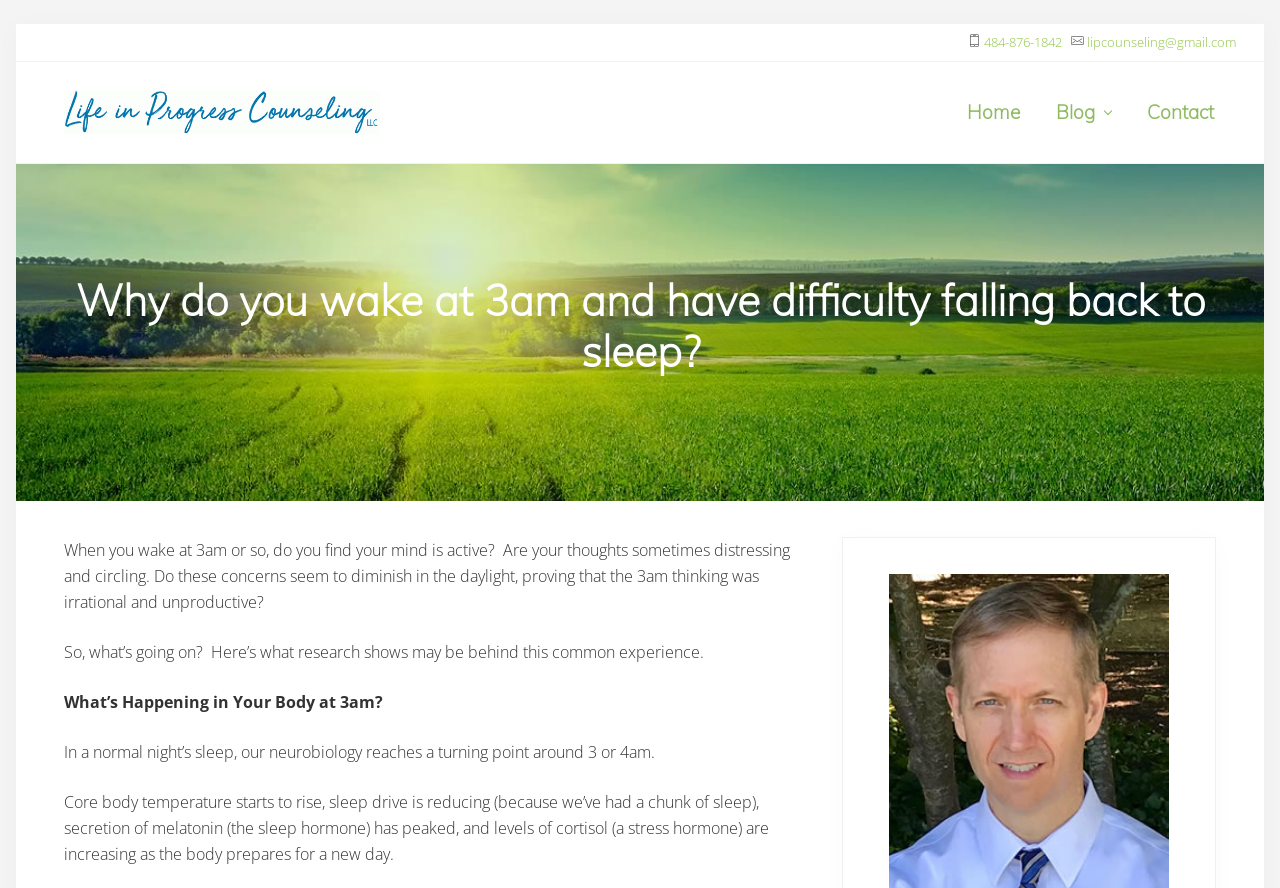Using the webpage screenshot and the element description julia, determine the bounding box coordinates. Specify the coordinates in the format (top-left x, top-left y, bottom-right x, bottom-right y) with values ranging from 0 to 1.

None